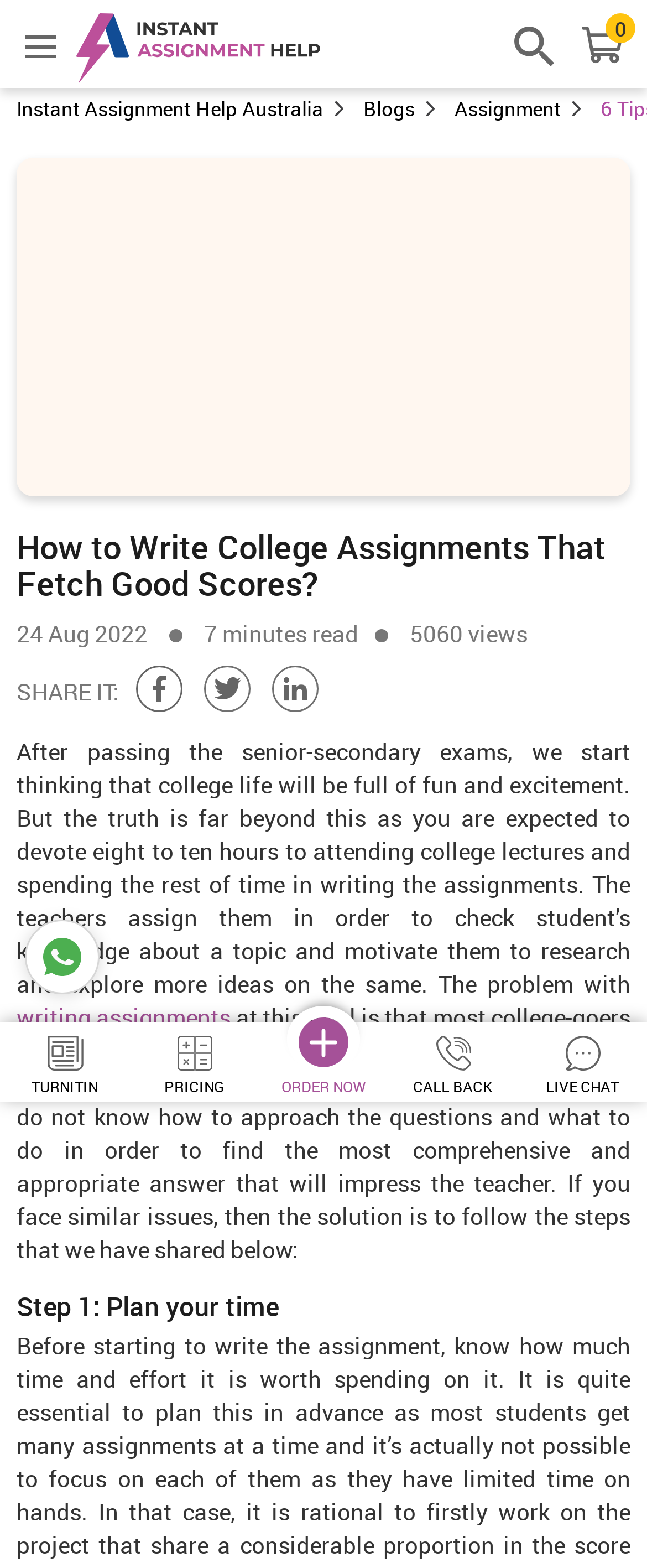Provide a short answer using a single word or phrase for the following question: 
How many steps are shared in the blog post?

6